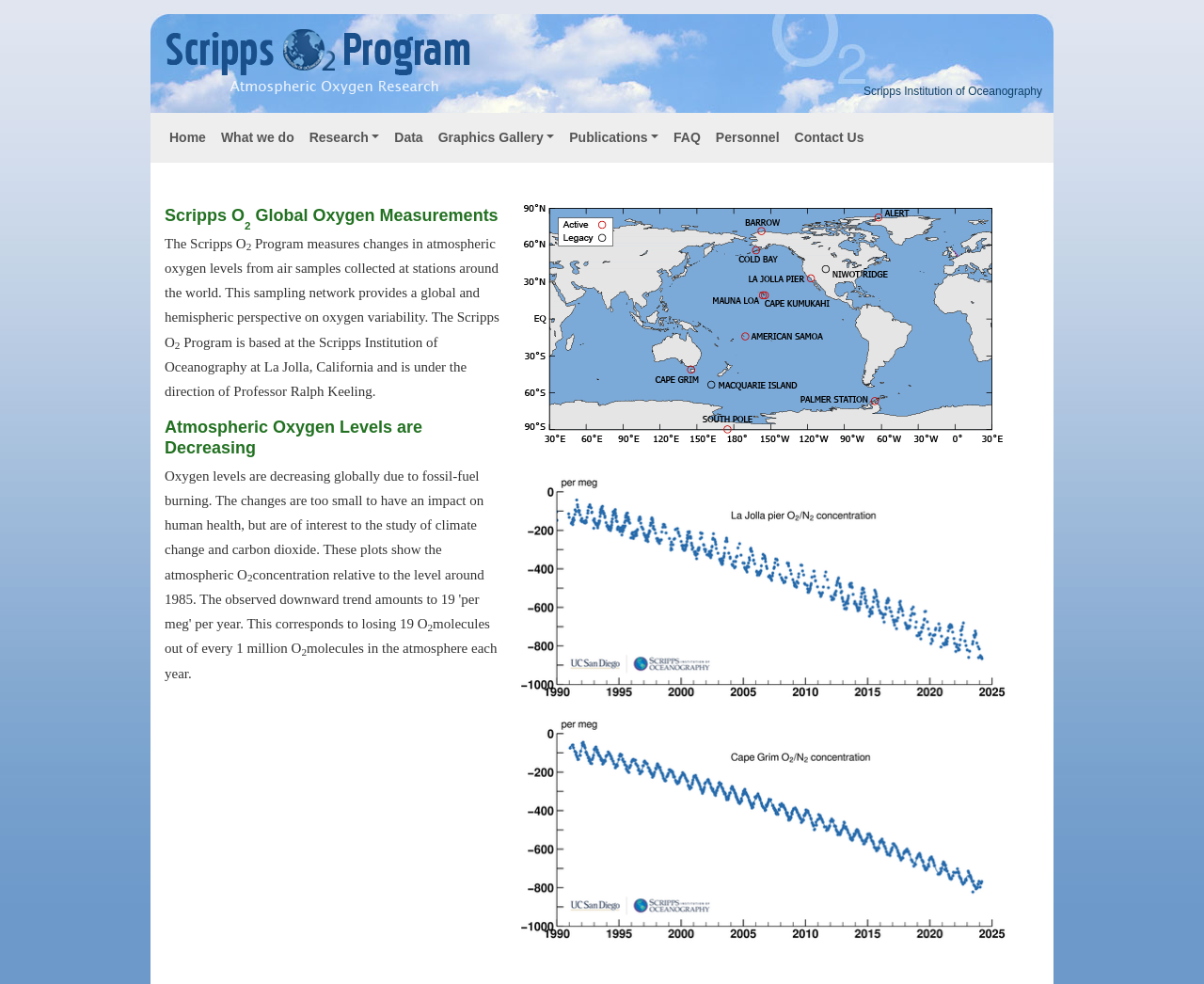Can you find the bounding box coordinates for the element that needs to be clicked to execute this instruction: "Click the Scripps O2 Program Logo"? The coordinates should be given as four float numbers between 0 and 1, i.e., [left, top, right, bottom].

[0.138, 0.053, 0.391, 0.071]